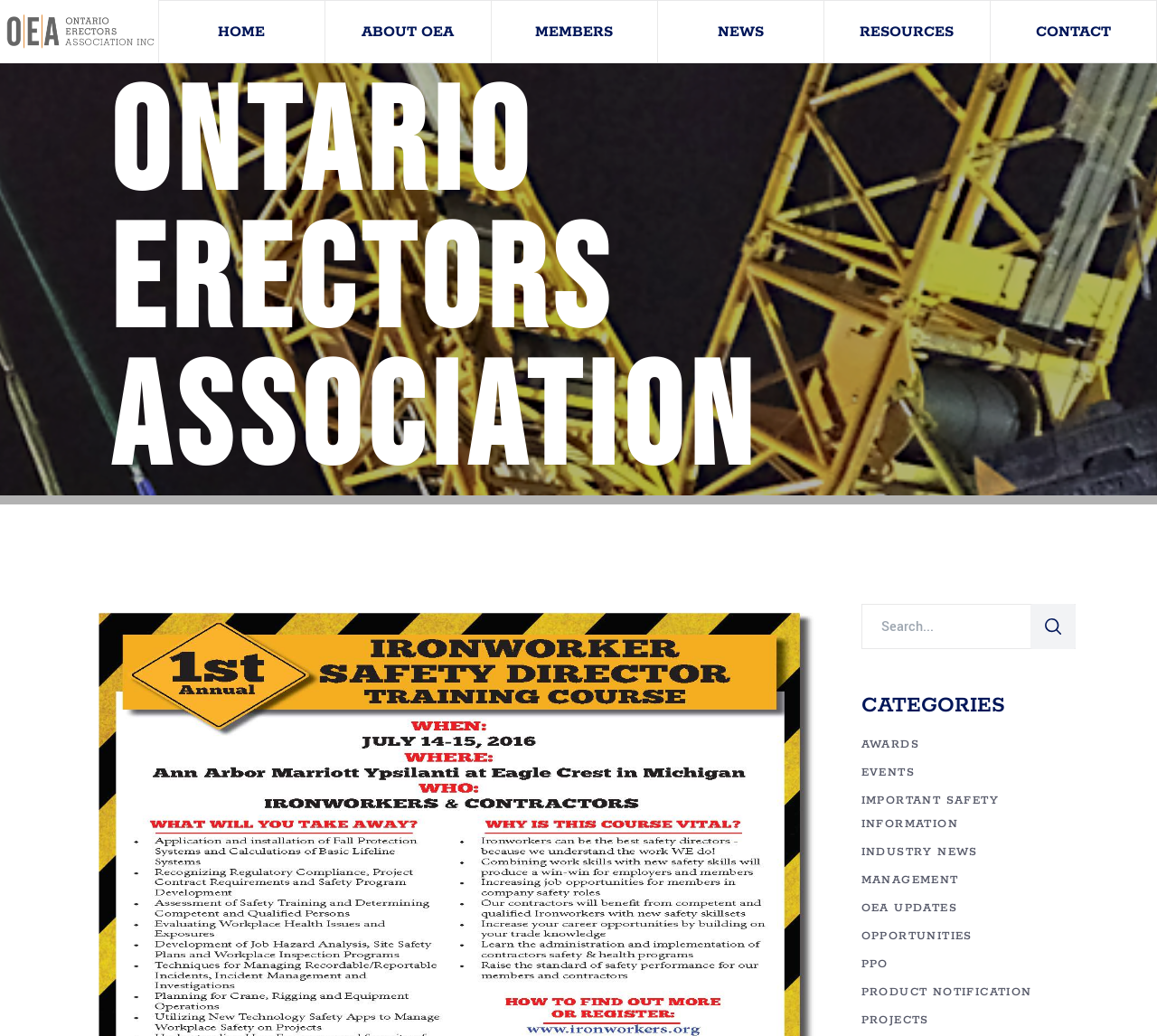Locate and generate the text content of the webpage's heading.

Ontario Erectors Association